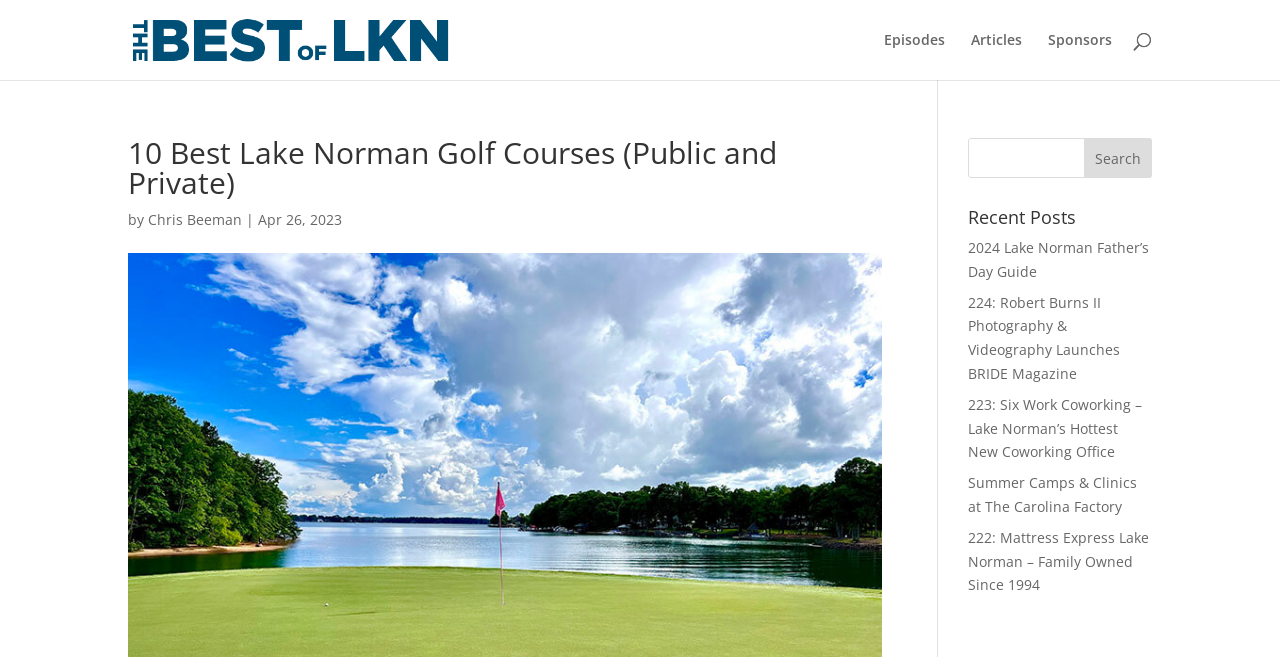Provide a thorough and detailed response to the question by examining the image: 
What is the date of the article?

The date of the article can be found next to the author's name, which is 'Apr 26, 2023'.